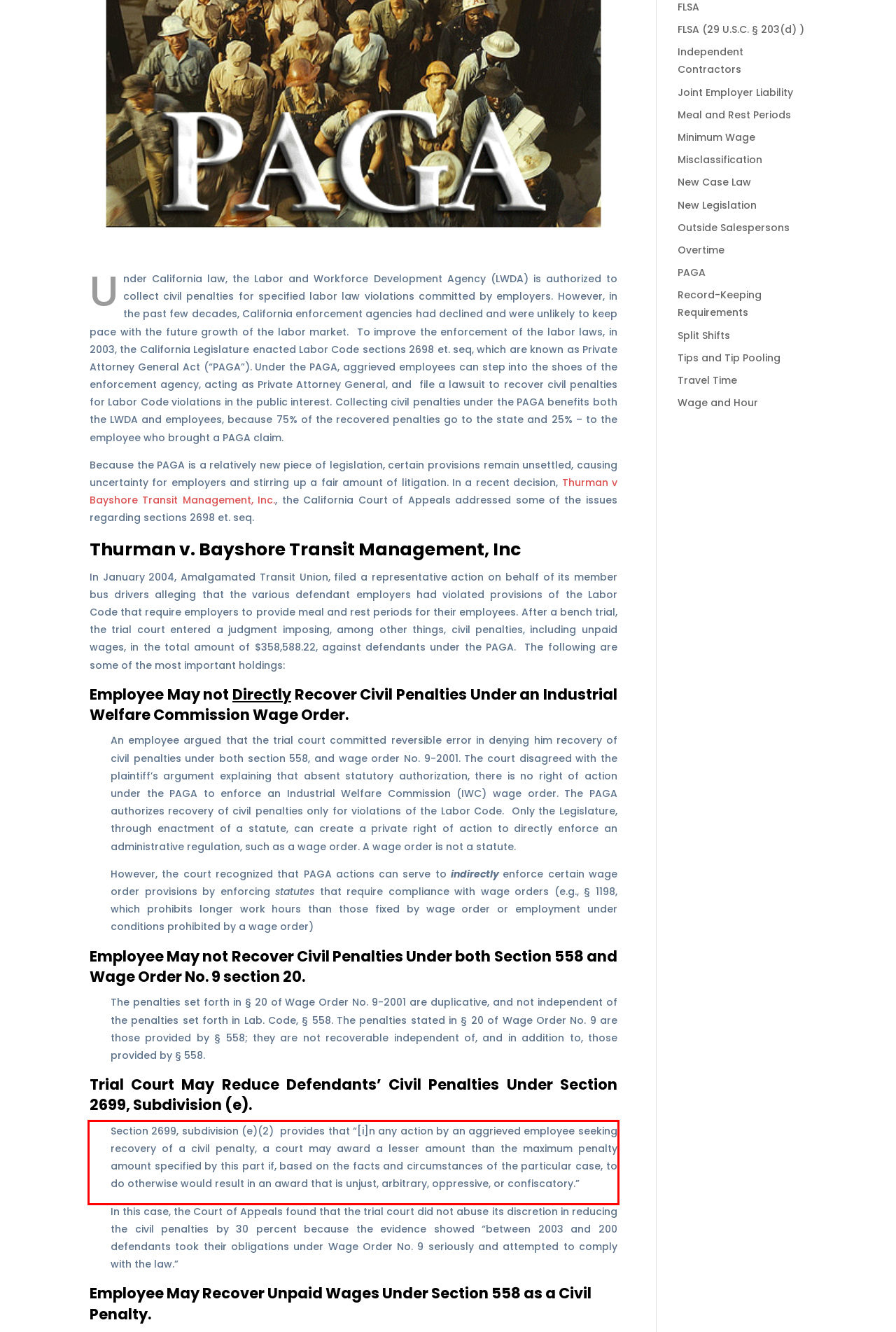You are given a webpage screenshot with a red bounding box around a UI element. Extract and generate the text inside this red bounding box.

Section 2699, subdivision (e)(2) provides that “[i]n any action by an aggrieved employee seeking recovery of a civil penalty, a court may award a lesser amount than the maximum penalty amount specified by this part if, based on the facts and circumstances of the particular case, to do otherwise would result in an award that is unjust, arbitrary, oppressive, or confiscatory.”